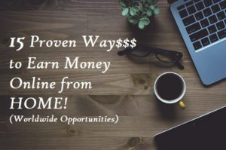What does the multiple dollar signs symbolize?
Please use the visual content to give a single word or phrase answer.

Wealth